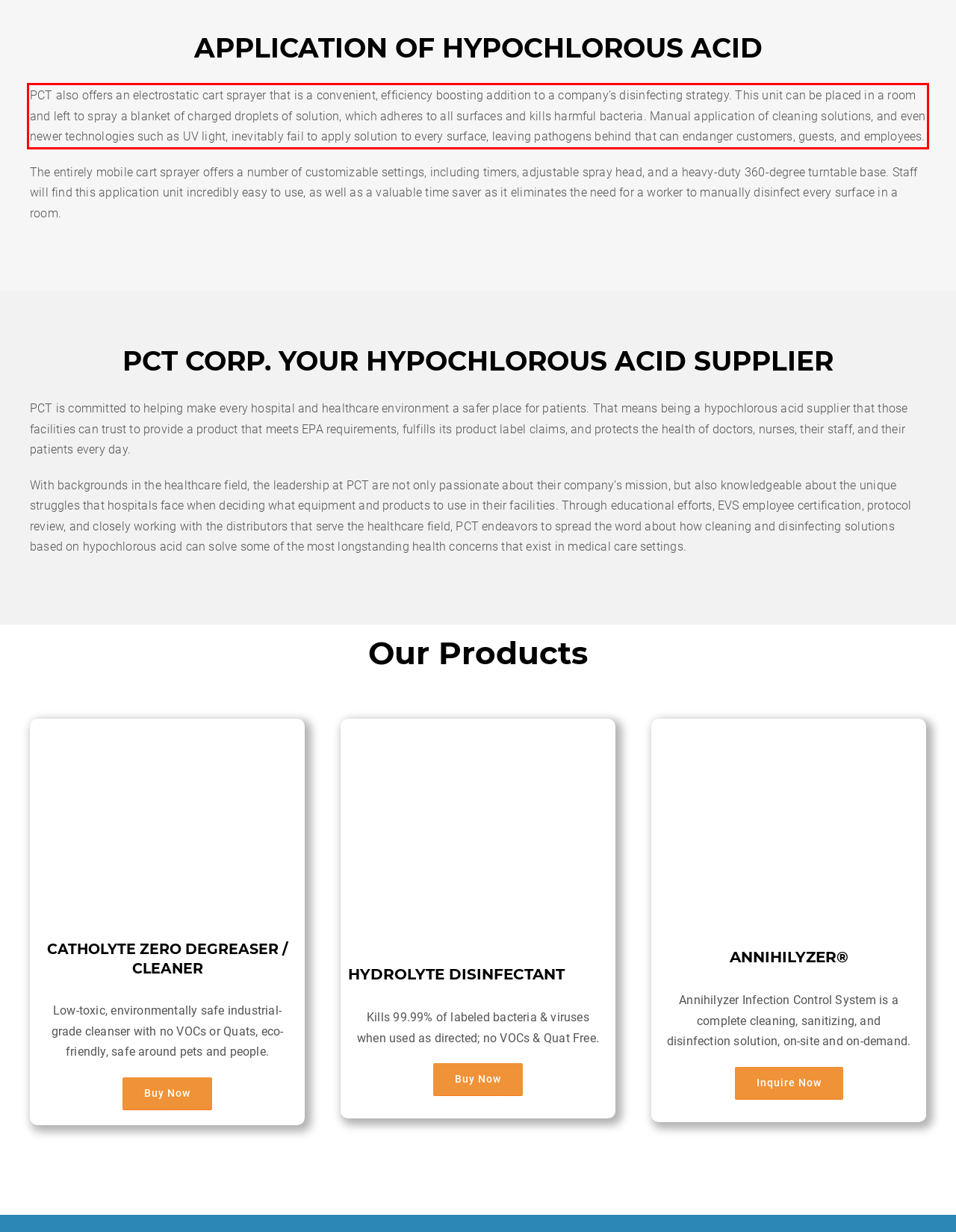Using the provided webpage screenshot, identify and read the text within the red rectangle bounding box.

PCT also offers an electrostatic cart sprayer that is a convenient, efficiency boosting addition to a company’s disinfecting strategy. This unit can be placed in a room and left to spray a blanket of charged droplets of solution, which adheres to all surfaces and kills harmful bacteria. Manual application of cleaning solutions, and even newer technologies such as UV light, inevitably fail to apply solution to every surface, leaving pathogens behind that can endanger customers, guests, and employees.